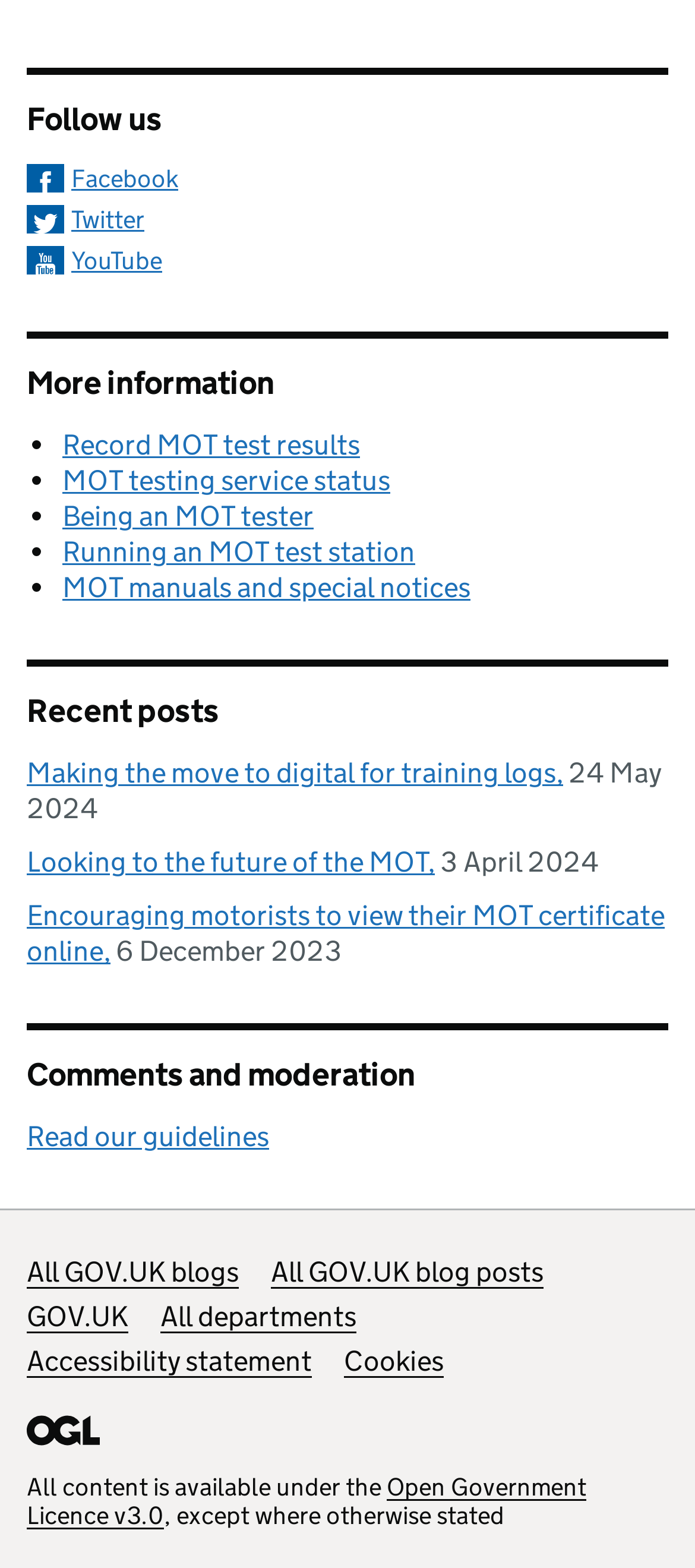What is the topic of the recent post on 24 May 2024?
Please utilize the information in the image to give a detailed response to the question.

I found a link 'Making the move to digital for training logs' with a corresponding date '24 May 2024' under the 'Recent posts' heading, which indicates that the topic of the recent post on 24 May 2024 is making the move to digital for training logs.